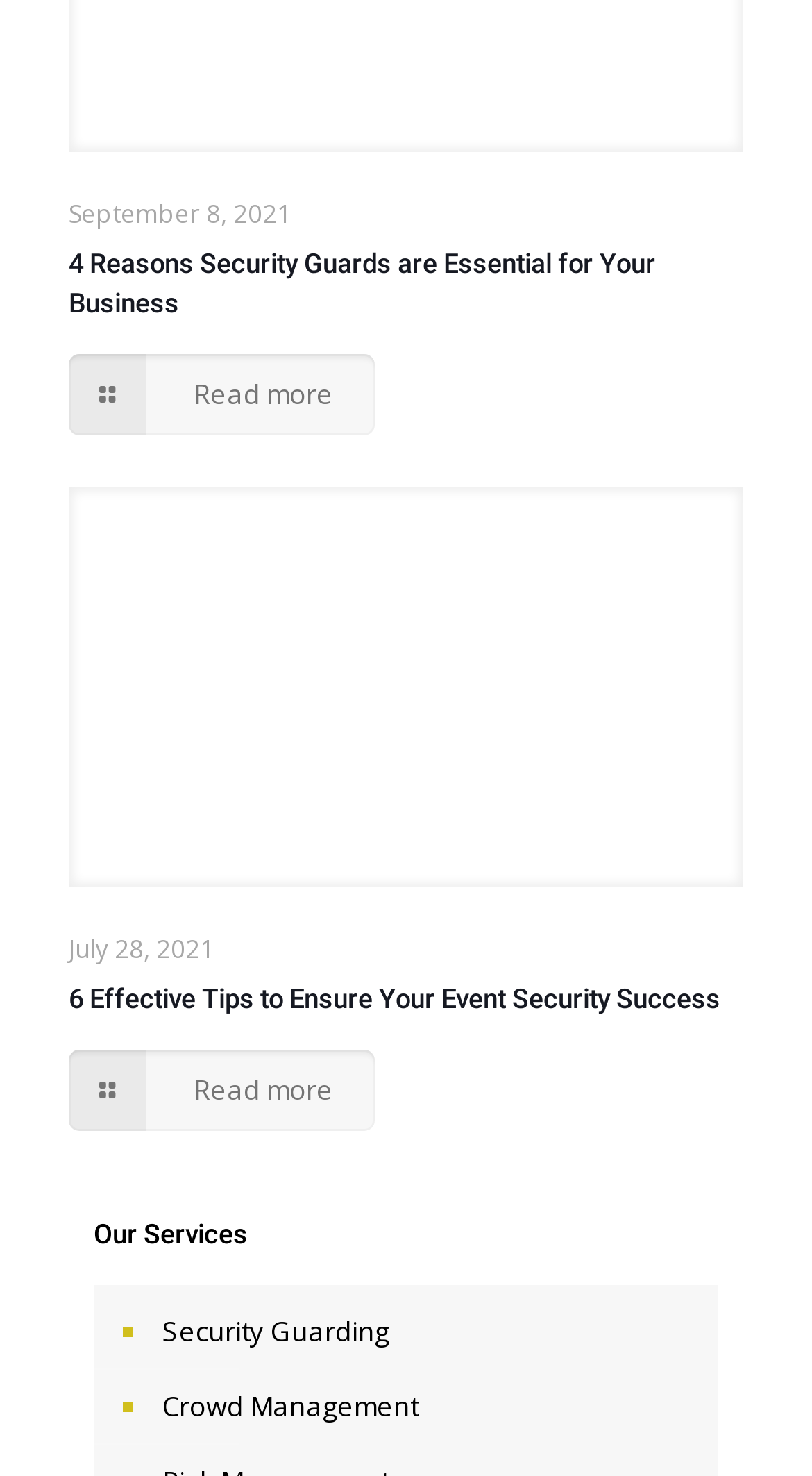Determine the bounding box for the UI element that matches this description: ".path{fill:none;stroke:#333;stroke-miterlimit:10;stroke-width:1.5px;}".

[0.501, 0.602, 0.915, 0.686]